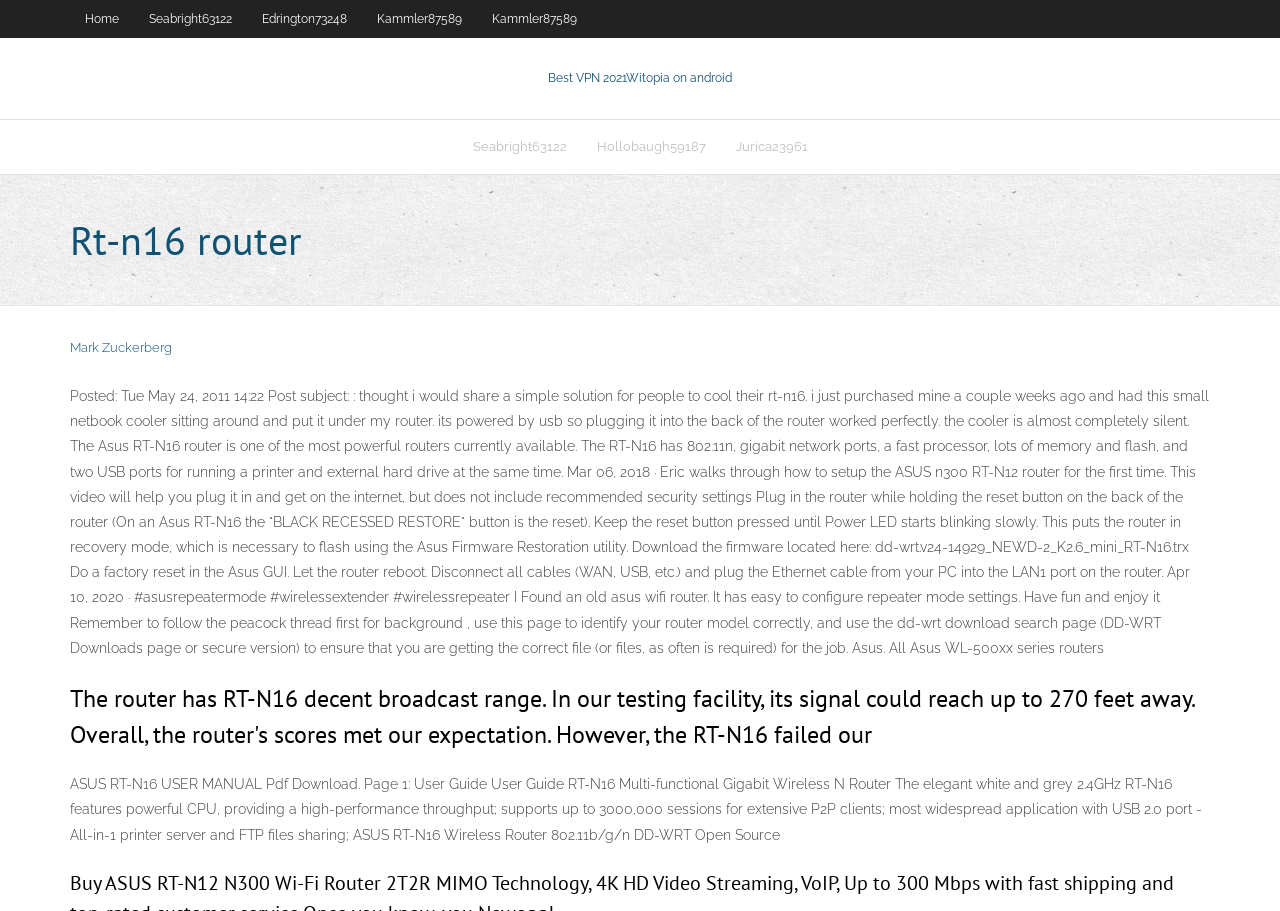Please find the bounding box coordinates of the element that needs to be clicked to perform the following instruction: "Click on the 'Home' link". The bounding box coordinates should be four float numbers between 0 and 1, represented as [left, top, right, bottom].

[0.055, 0.0, 0.105, 0.041]